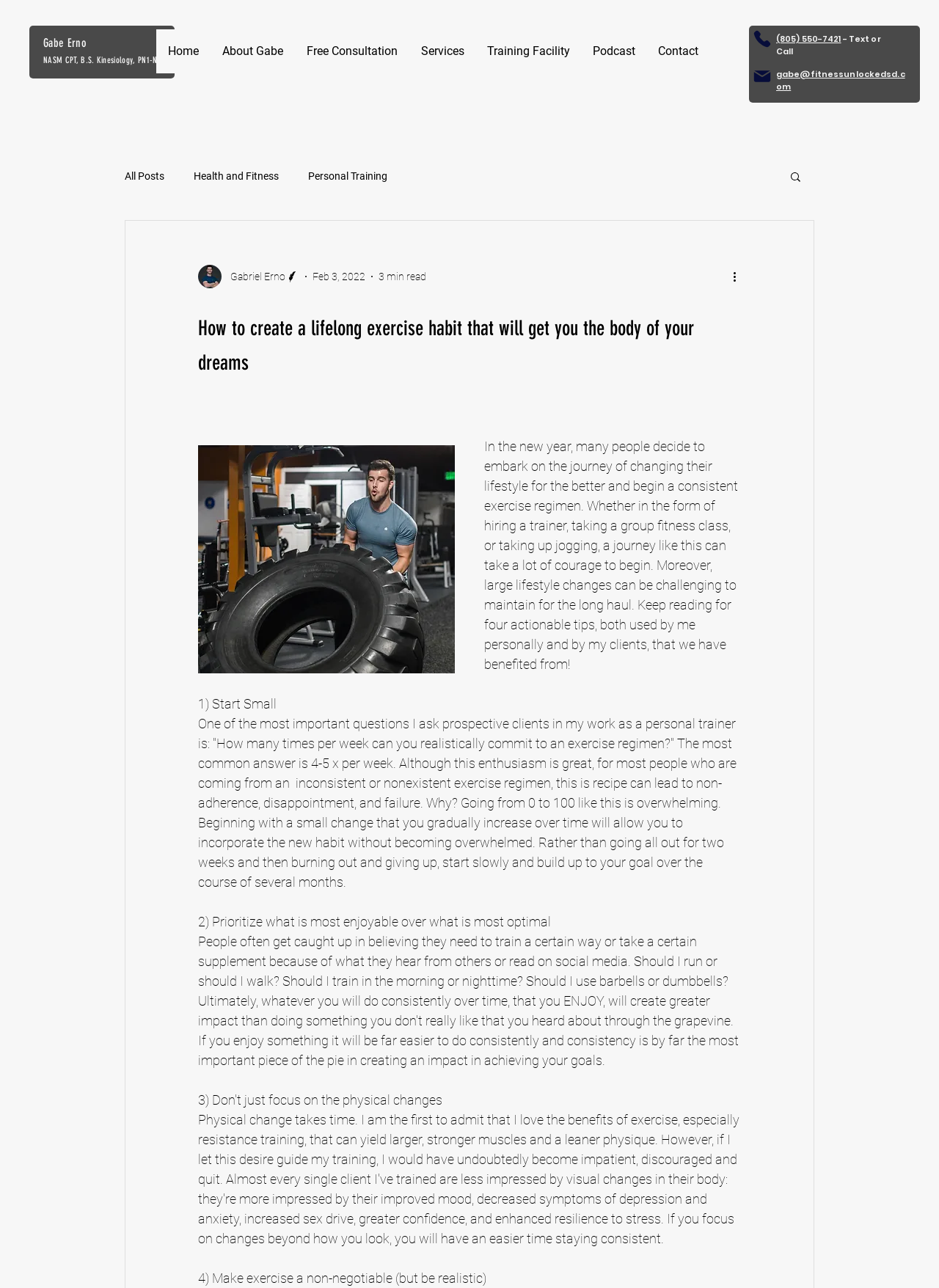What is the email address to contact?
Please respond to the question with a detailed and informative answer.

The email address to contact can be found in the heading 'gabe@fitnessunlockedsd.com' and also in the link 'gabe@fitnessunlockedsd.com' below it.